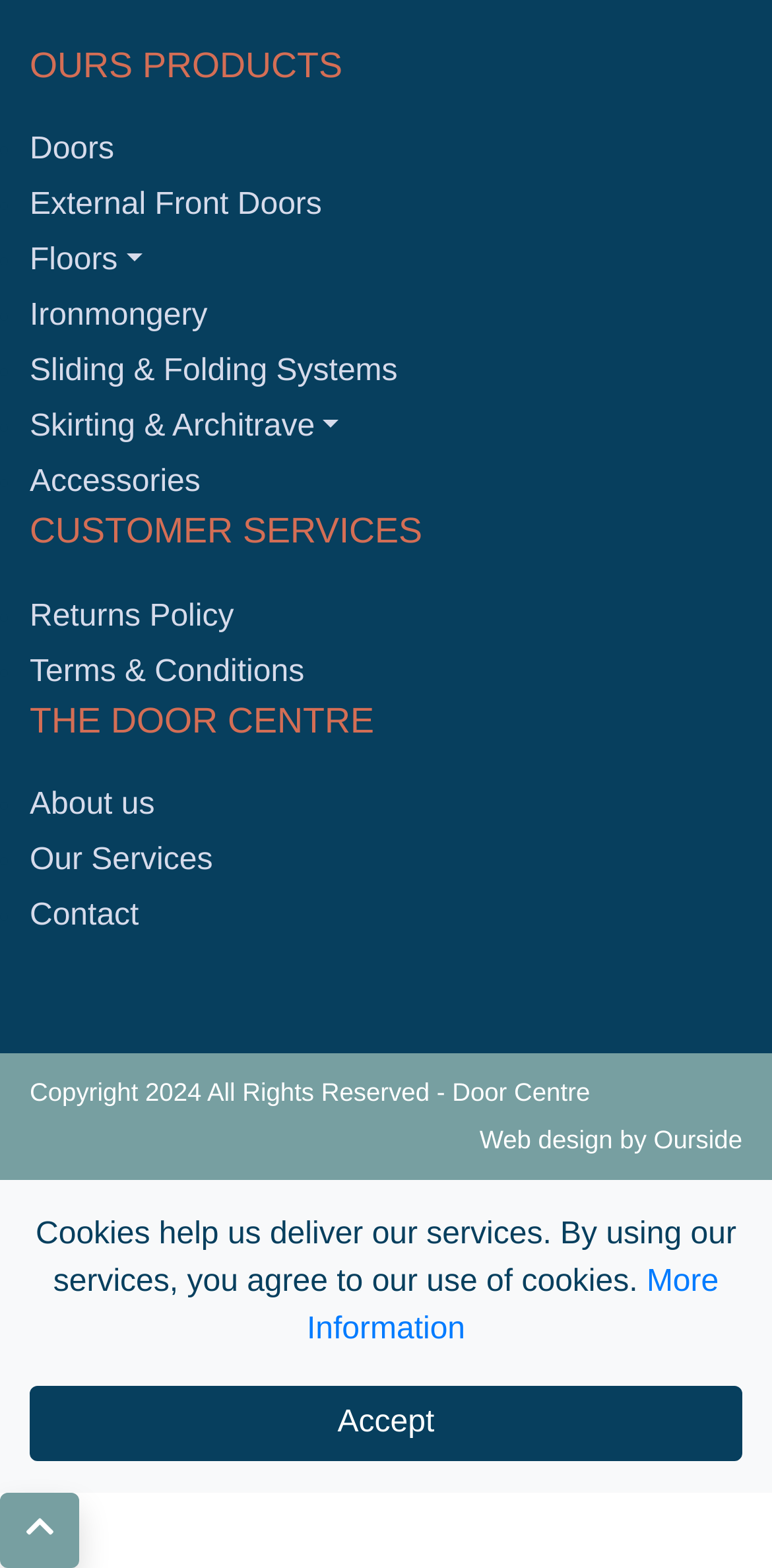Can you find the bounding box coordinates of the area I should click to execute the following instruction: "View External Front Doors products"?

[0.038, 0.114, 0.962, 0.149]